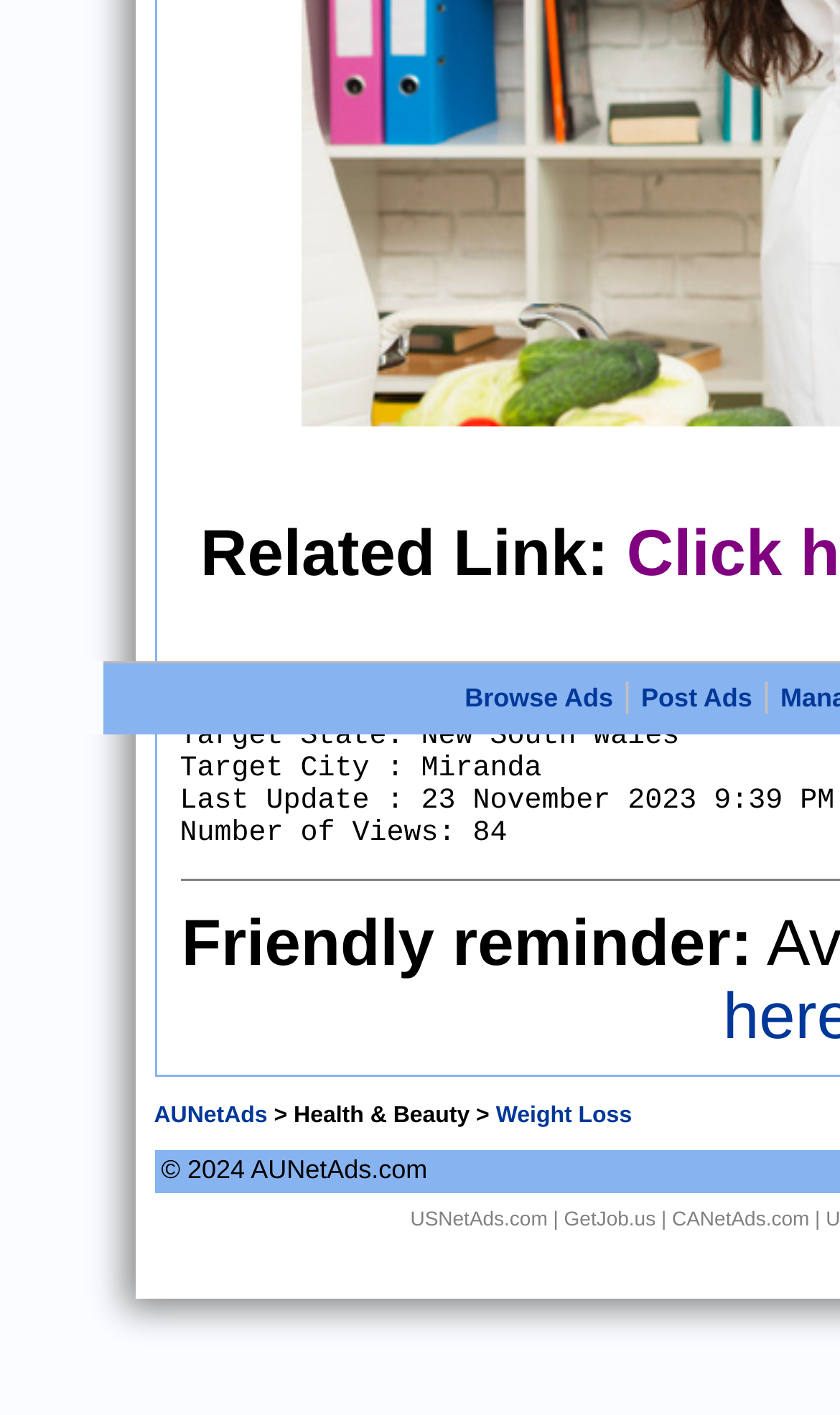Refer to the image and provide a thorough answer to this question:
What other websites are related to AUNetAds?

The links 'USNetAds.com', 'GetJob.us', and 'CANetAds.com' are placed at the bottom of the webpage, indicating that they are related websites to AUNetAds.com.